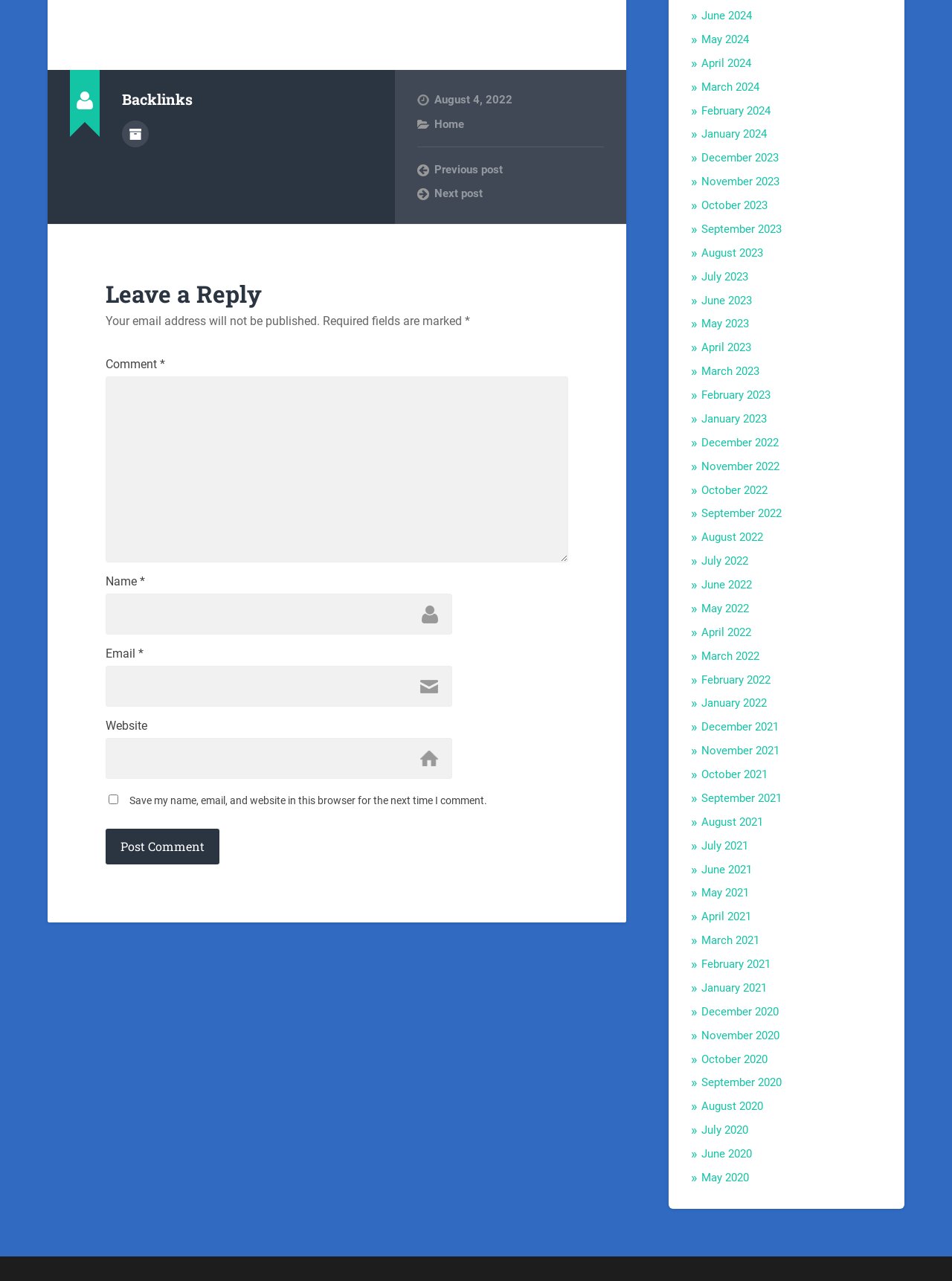Predict the bounding box coordinates of the area that should be clicked to accomplish the following instruction: "Click on the 'Next post' link". The bounding box coordinates should consist of four float numbers between 0 and 1, i.e., [left, top, right, bottom].

[0.438, 0.145, 0.634, 0.157]